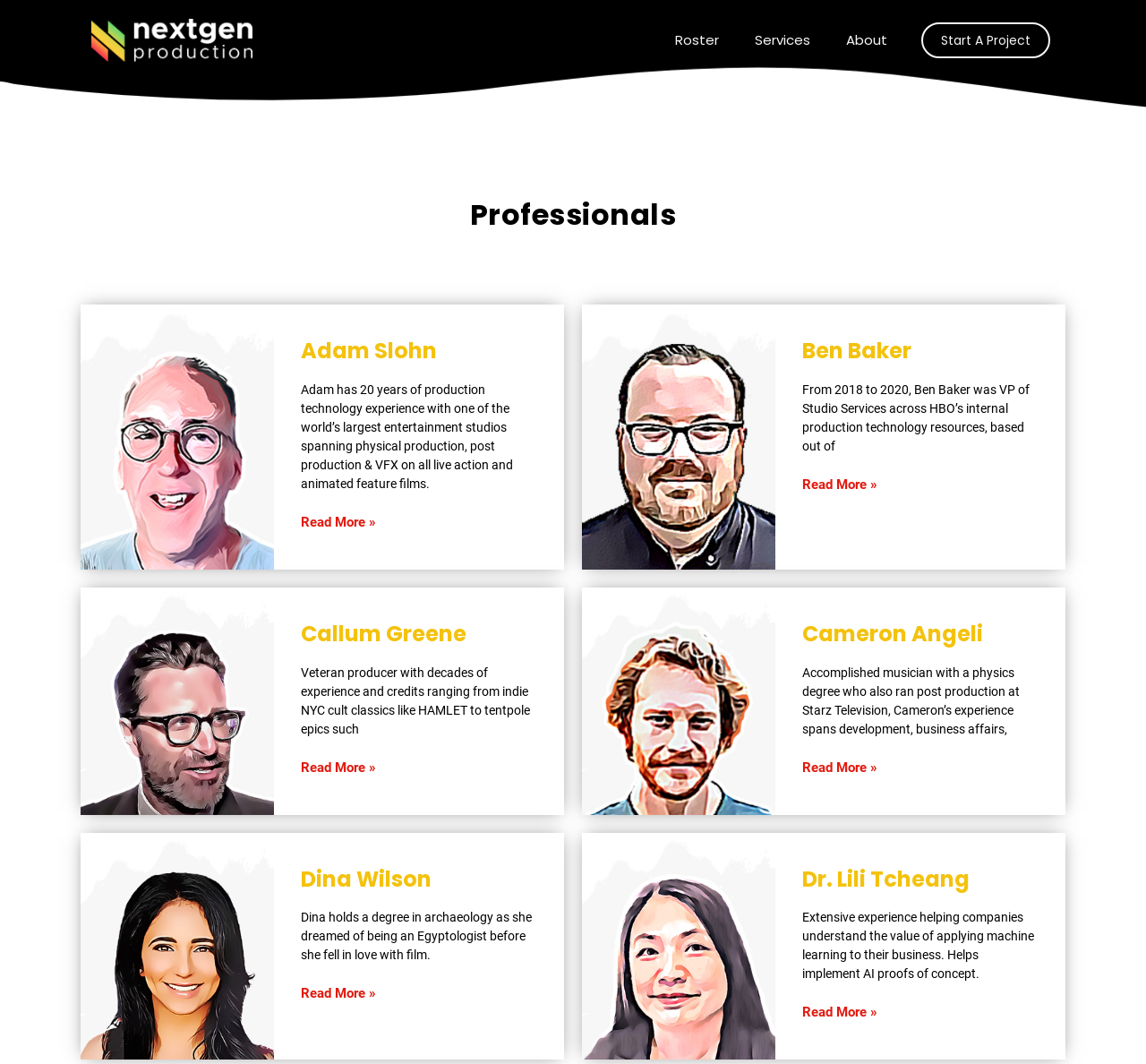Please identify the bounding box coordinates of the region to click in order to complete the task: "View the profile of Dr. Lili Tcheang". The coordinates must be four float numbers between 0 and 1, specified as [left, top, right, bottom].

[0.7, 0.812, 0.846, 0.84]